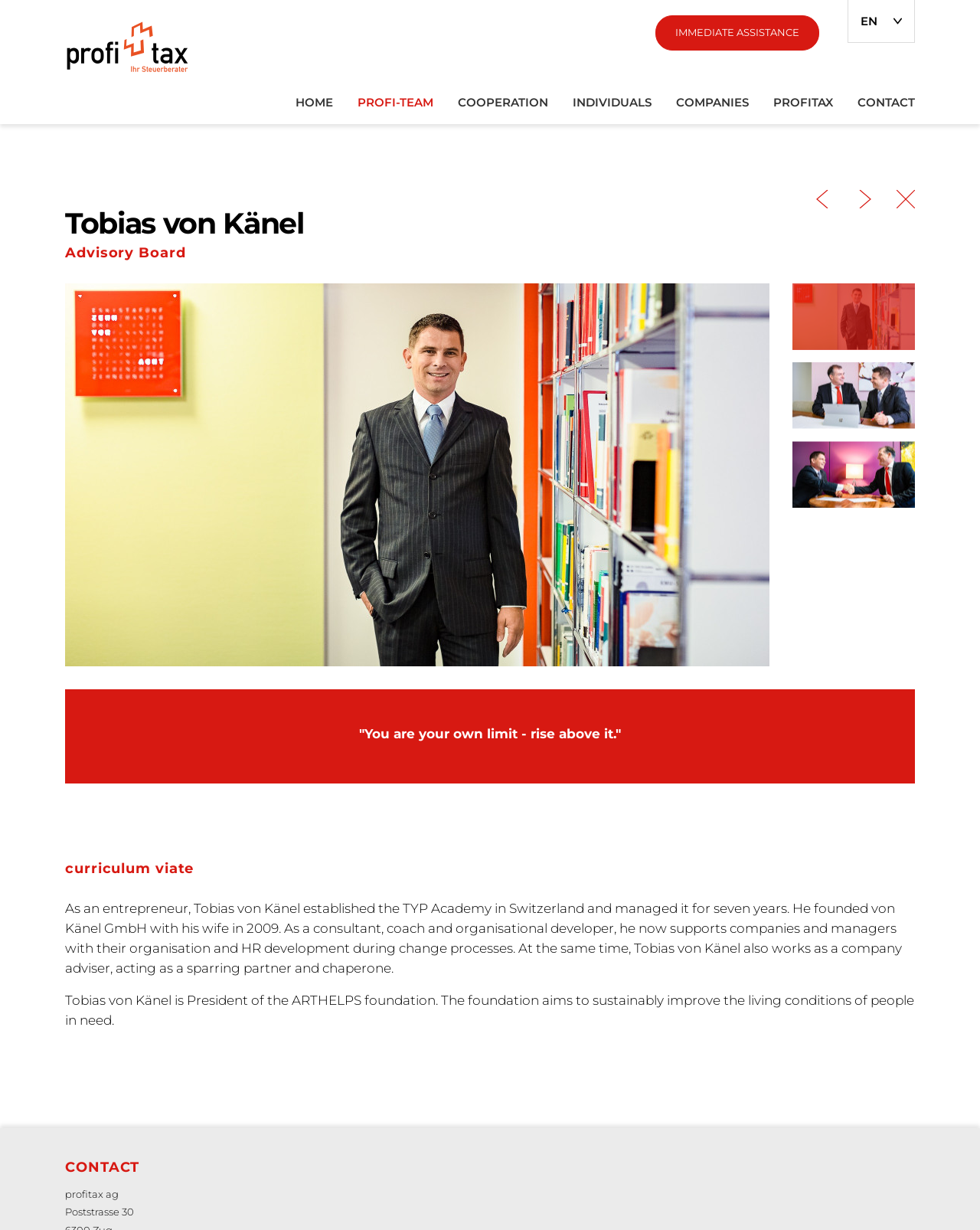Write an exhaustive caption that covers the webpage's main aspects.

The webpage is about Tobias von Känel, a member of the Profi-Team at profitax ag. At the top left corner, there is a logo of profitax ag, accompanied by a link to the logo. On the top right corner, there is a language menu with an option to switch to English. Below the language menu, there is a navigation bar with links to different sections of the website, including HOME, PROFI-TEAM, COOPERATION, INDIVIDUALS, COMPANIES, PROFITAX, and CONTACT.

The main content of the webpage is divided into several sections. The first section displays the name "Tobias von Känel" in a heading, followed by a heading that indicates he is a member of the Advisory Board. Below this, there is a quote from Tobias von Känel. The next section is about his curriculum vitae, which includes a brief description of his entrepreneurial and consulting experiences. This section also mentions his role as the President of the ARTHELPS foundation.

At the bottom of the page, there is a section with contact information, including the address of profitax ag. There are also links to navigate to the previous or next team member, or to return to the overview.